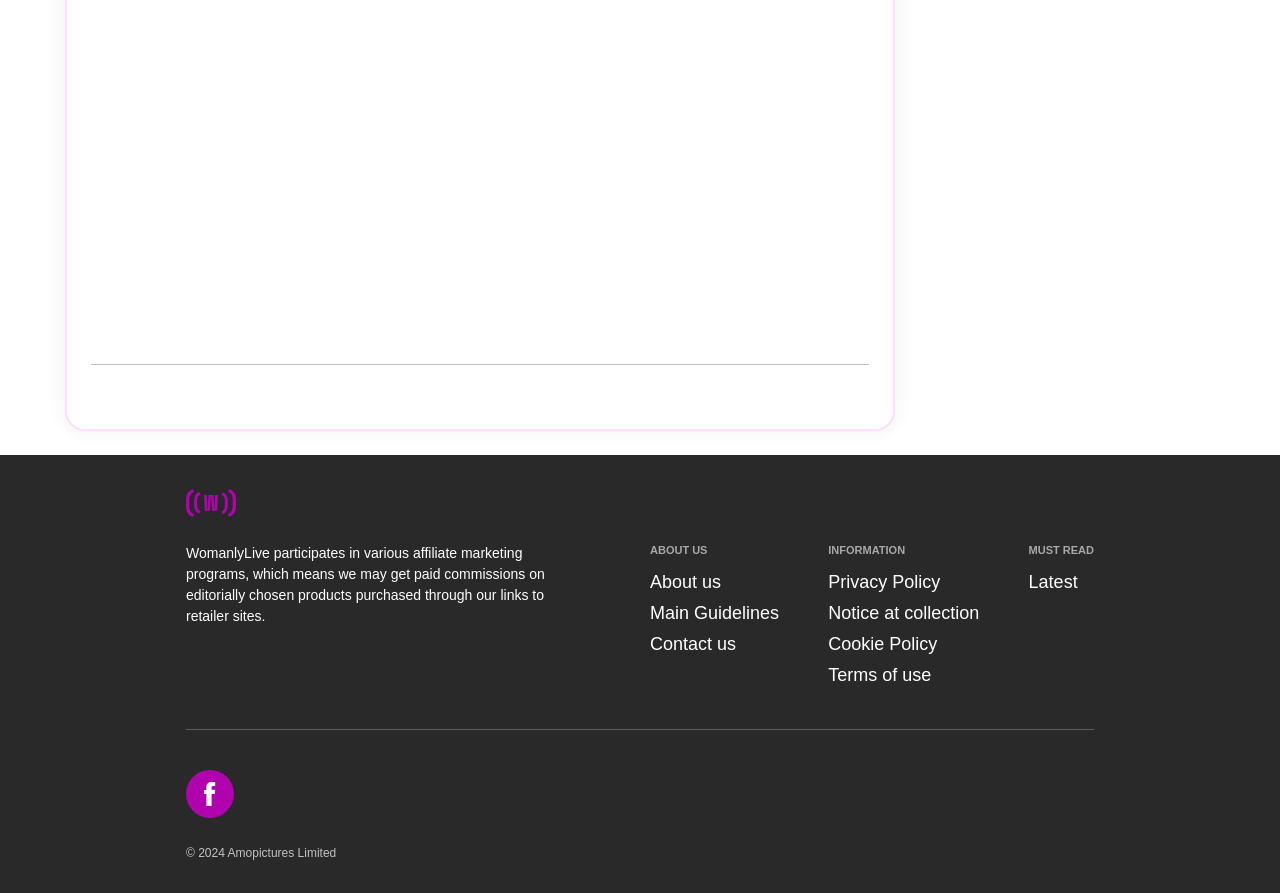Provide the bounding box coordinates of the HTML element this sentence describes: "Main Guidelines".

[0.508, 0.675, 0.609, 0.697]